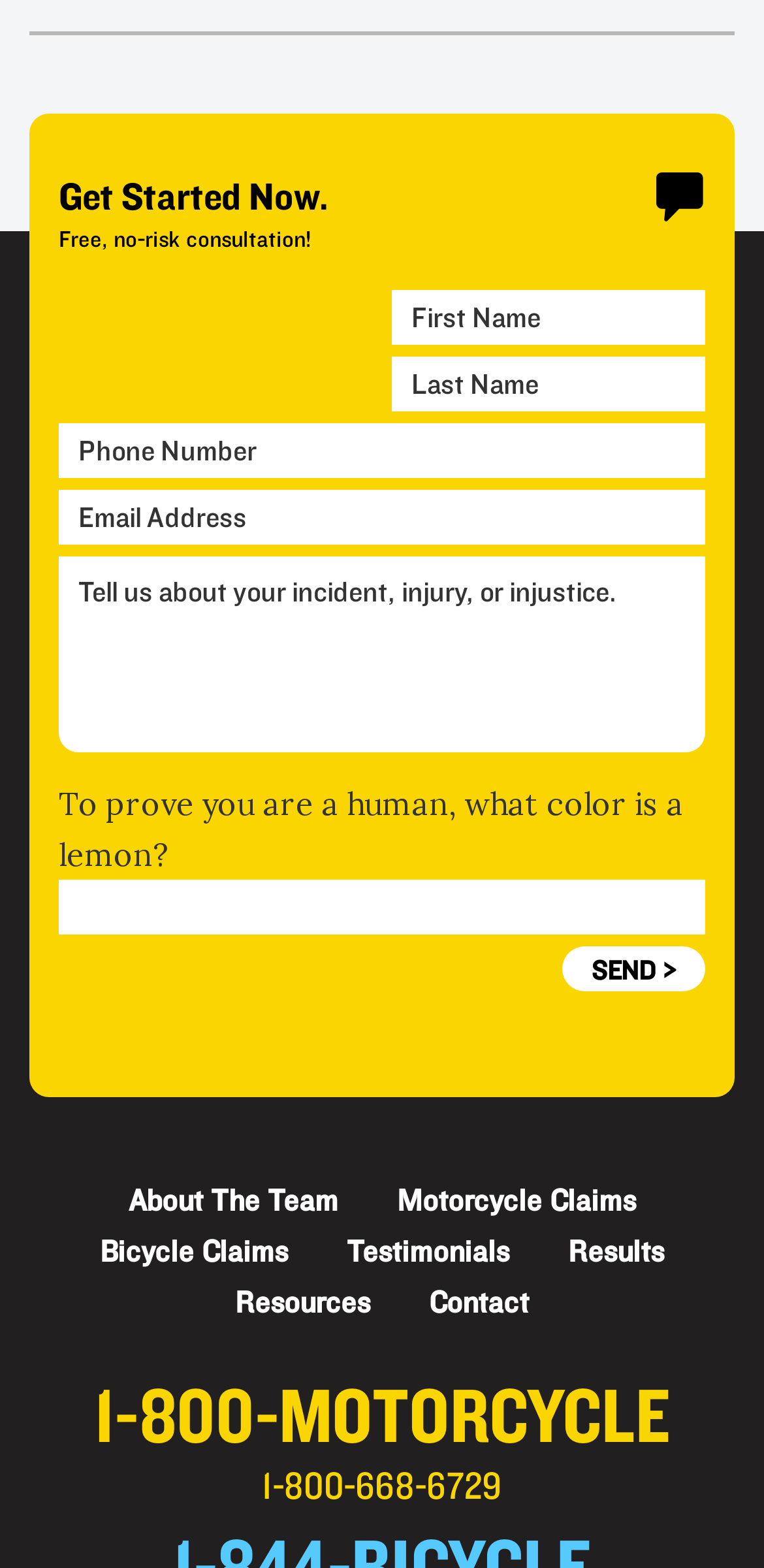Find the bounding box coordinates of the element I should click to carry out the following instruction: "Call the 1-800-MOTORCYCLE number".

[0.109, 0.873, 0.891, 0.962]